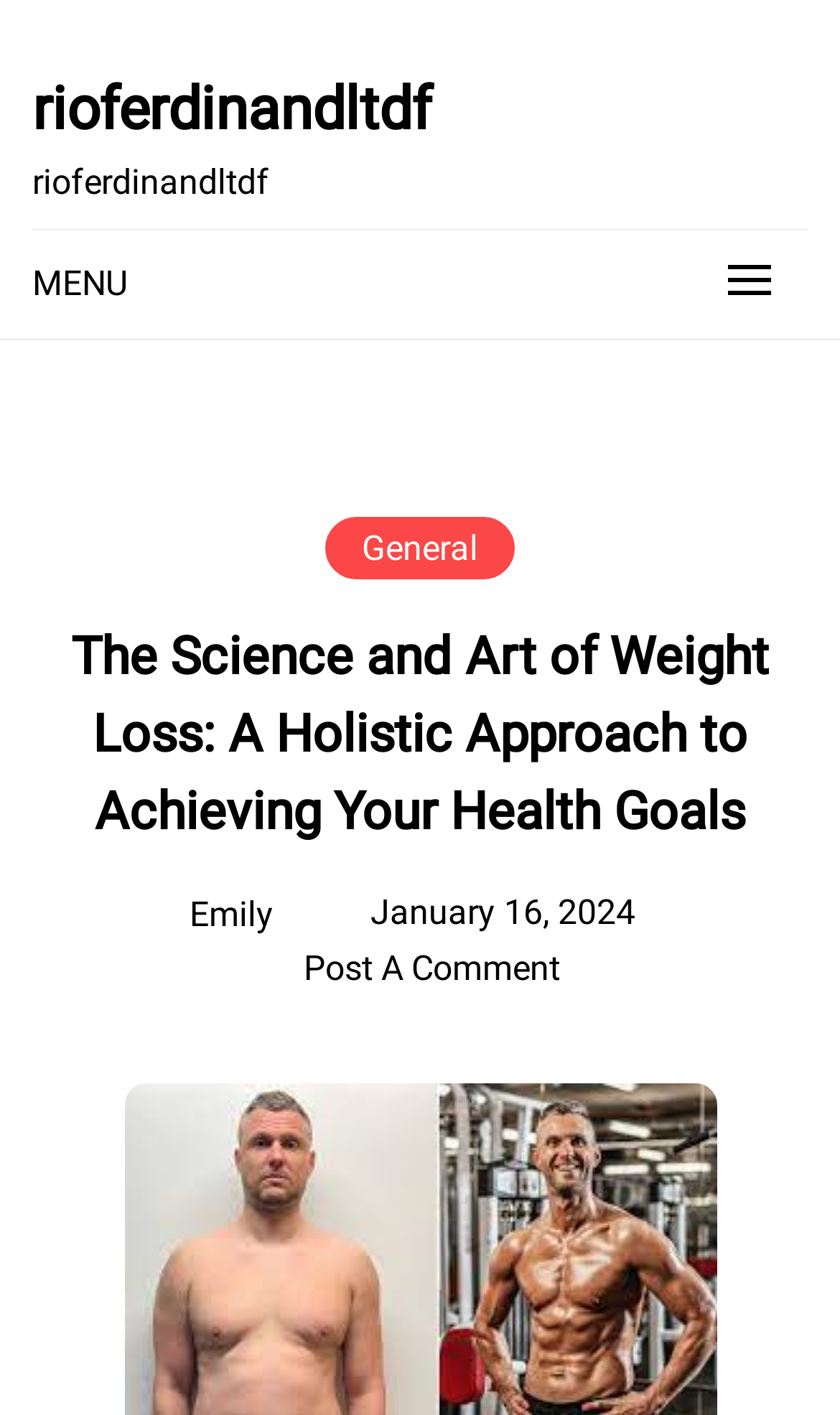Please provide a detailed answer to the question below by examining the image:
What is the purpose of the link 'Post A Comment'?

The link 'Post A Comment' is located at the bottom of the page, and its purpose is to allow users to comment on the post, as indicated by its text.